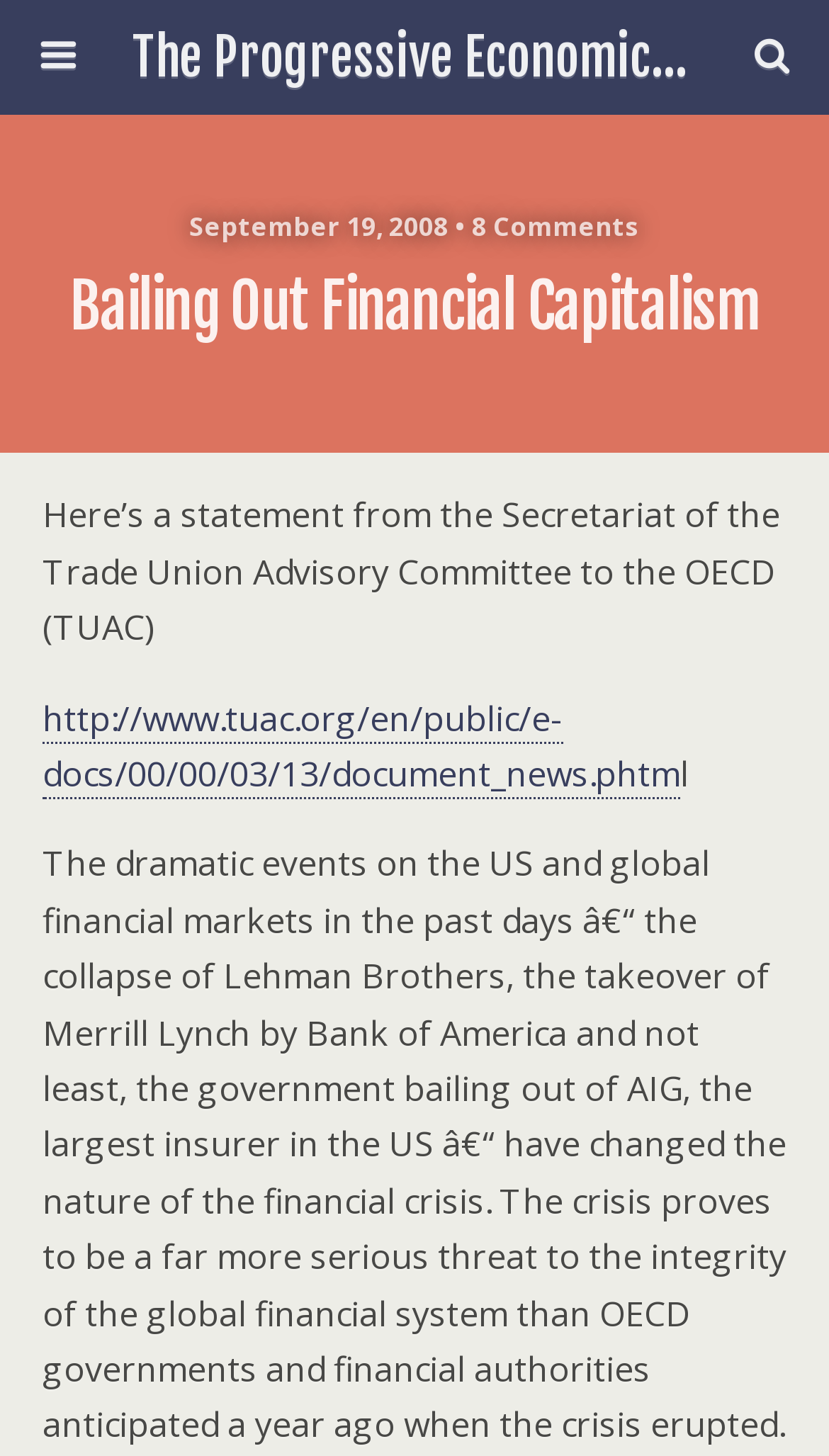What is the date of the post?
Based on the image content, provide your answer in one word or a short phrase.

September 19, 2008